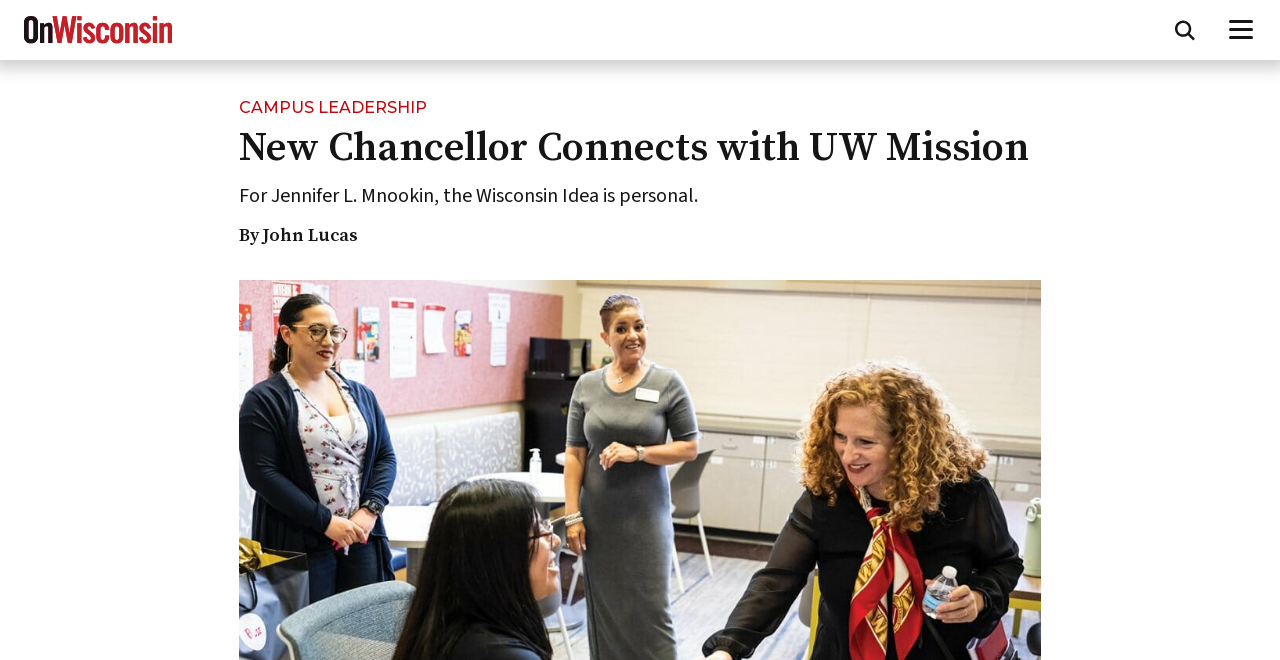Answer this question in one word or a short phrase: How many links are there in the top menu?

3